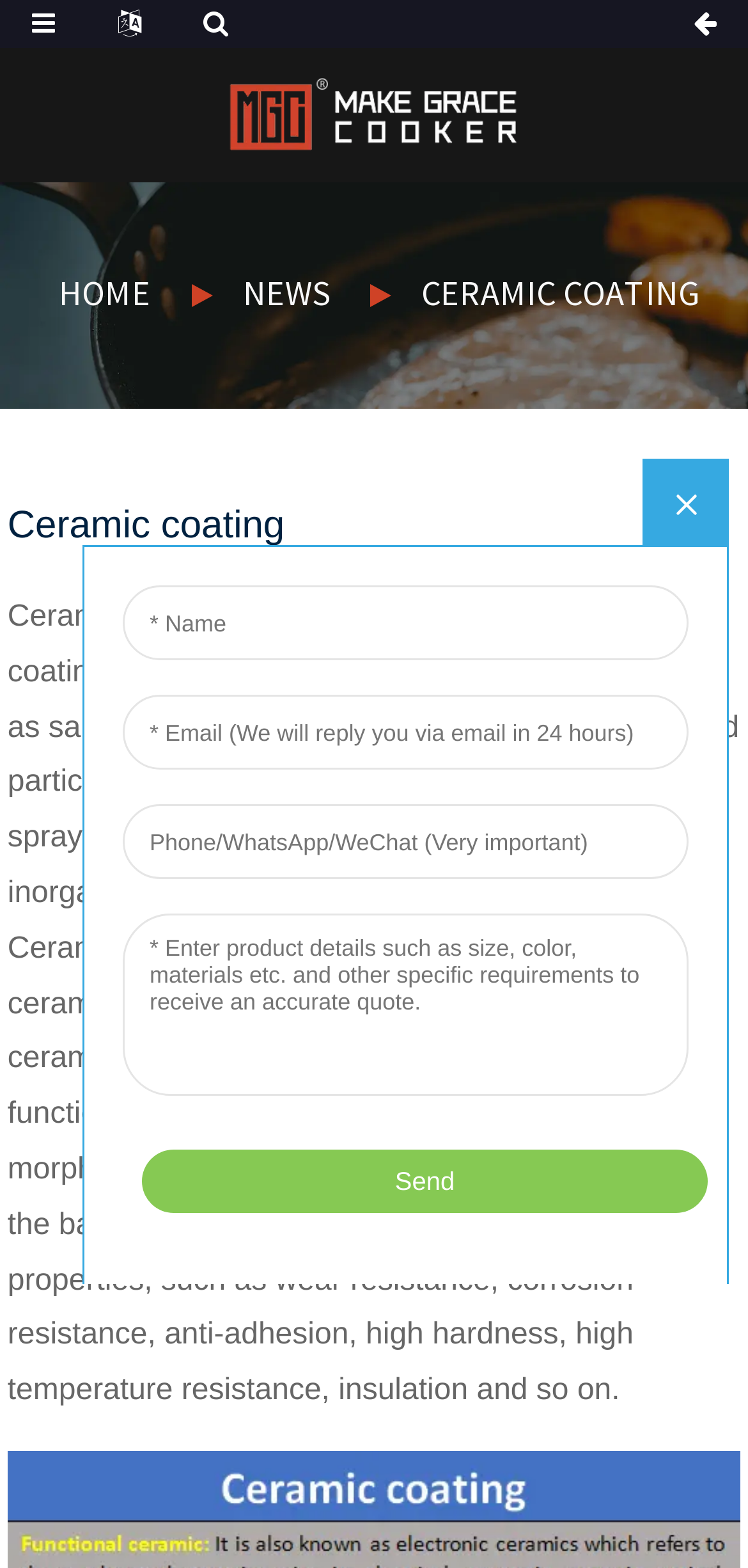What is ceramic coating?
Please provide a single word or phrase as your answer based on the image.

Non-metallic inorganic coating